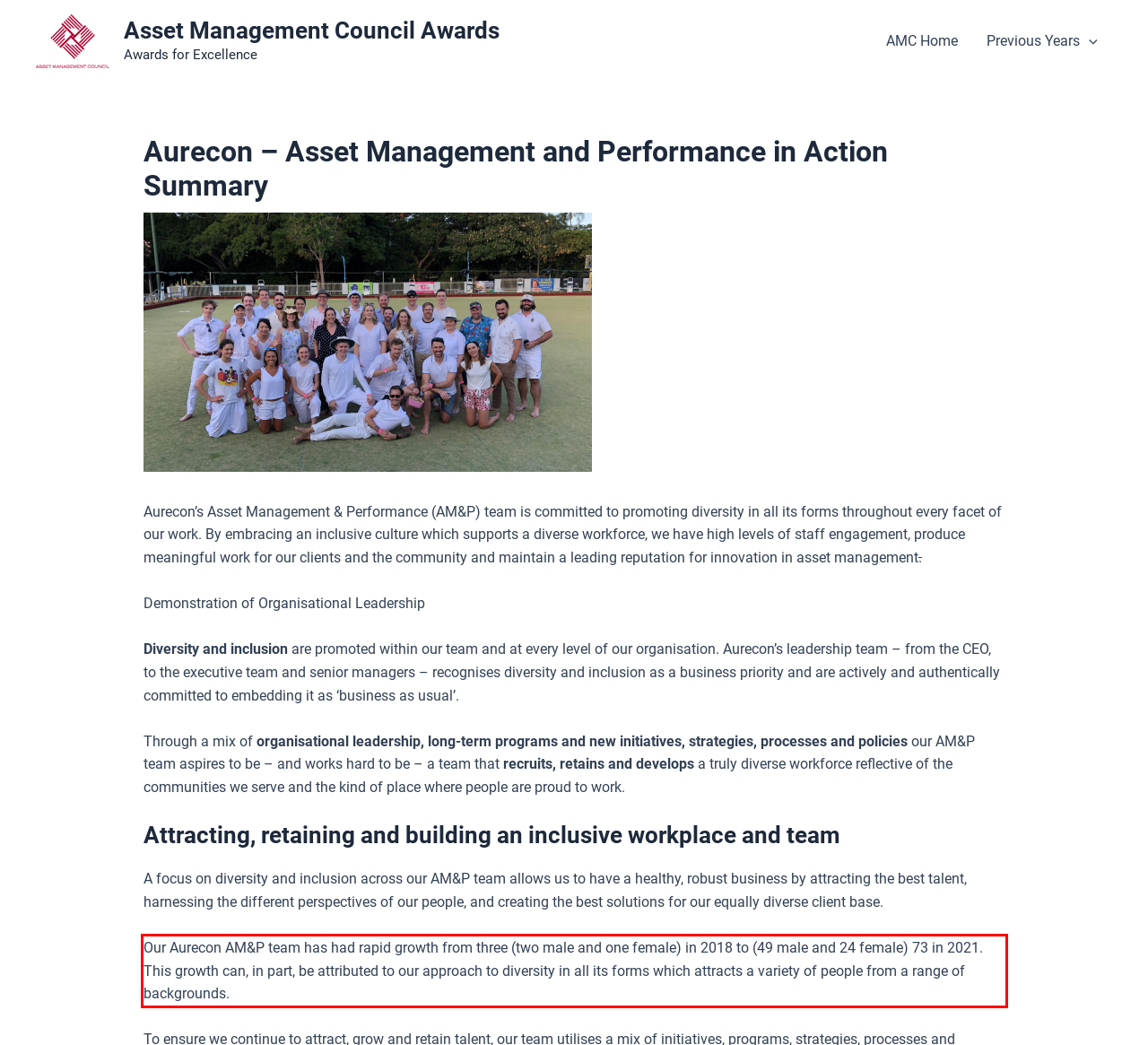Please identify the text within the red rectangular bounding box in the provided webpage screenshot.

Our Aurecon AM&P team has had rapid growth from three (two male and one female) in 2018 to (49 male and 24 female) 73 in 2021. This growth can, in part, be attributed to our approach to diversity in all its forms which attracts a variety of people from a range of backgrounds.